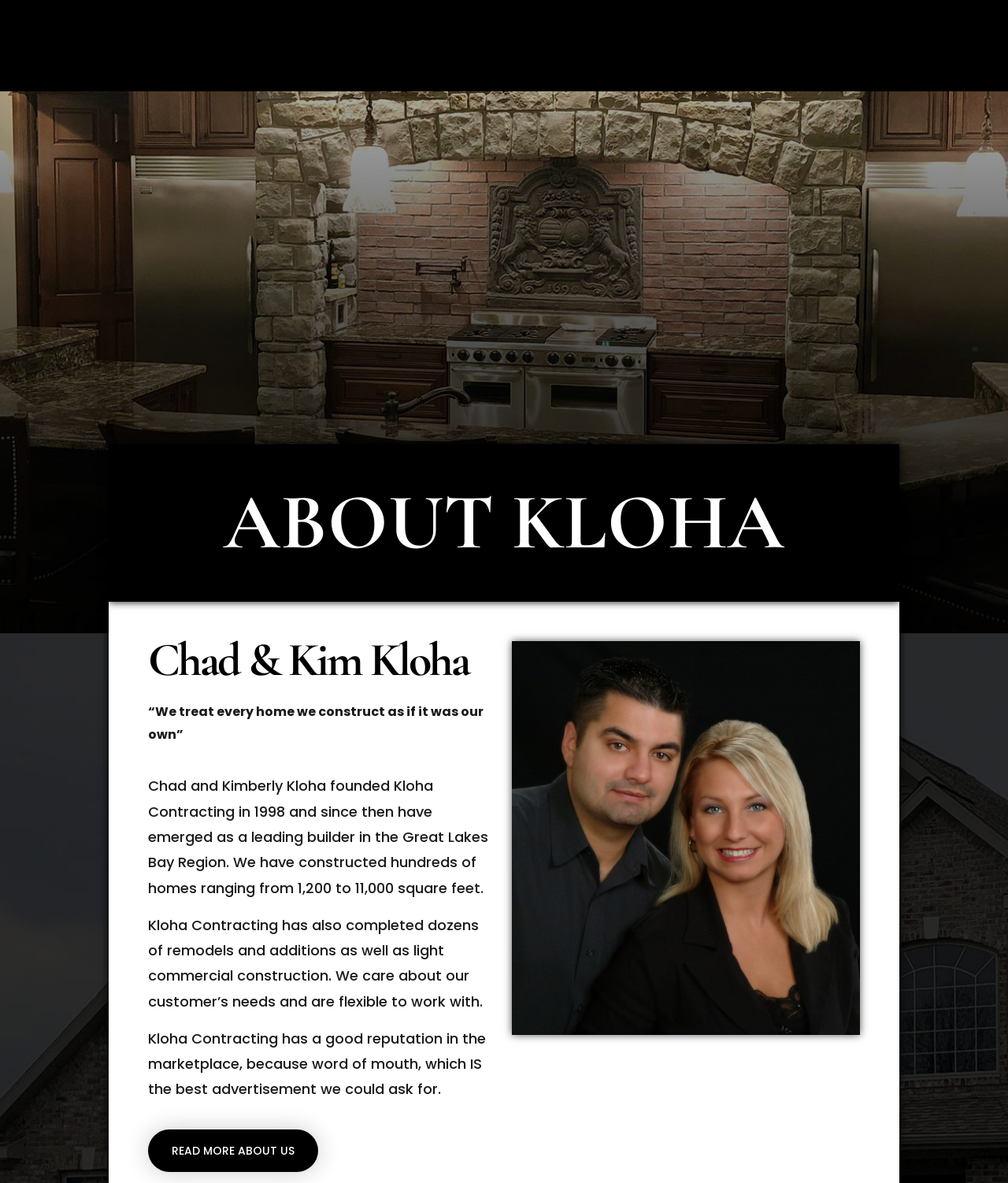What can be done by clicking the 'READ MORE ABOUT US' button?
Make sure to answer the question with a detailed and comprehensive explanation.

I found the purpose of the 'READ MORE ABOUT US' button by reading the text on the button element, which suggests that clicking it will provide more information about Kloha Contracting.